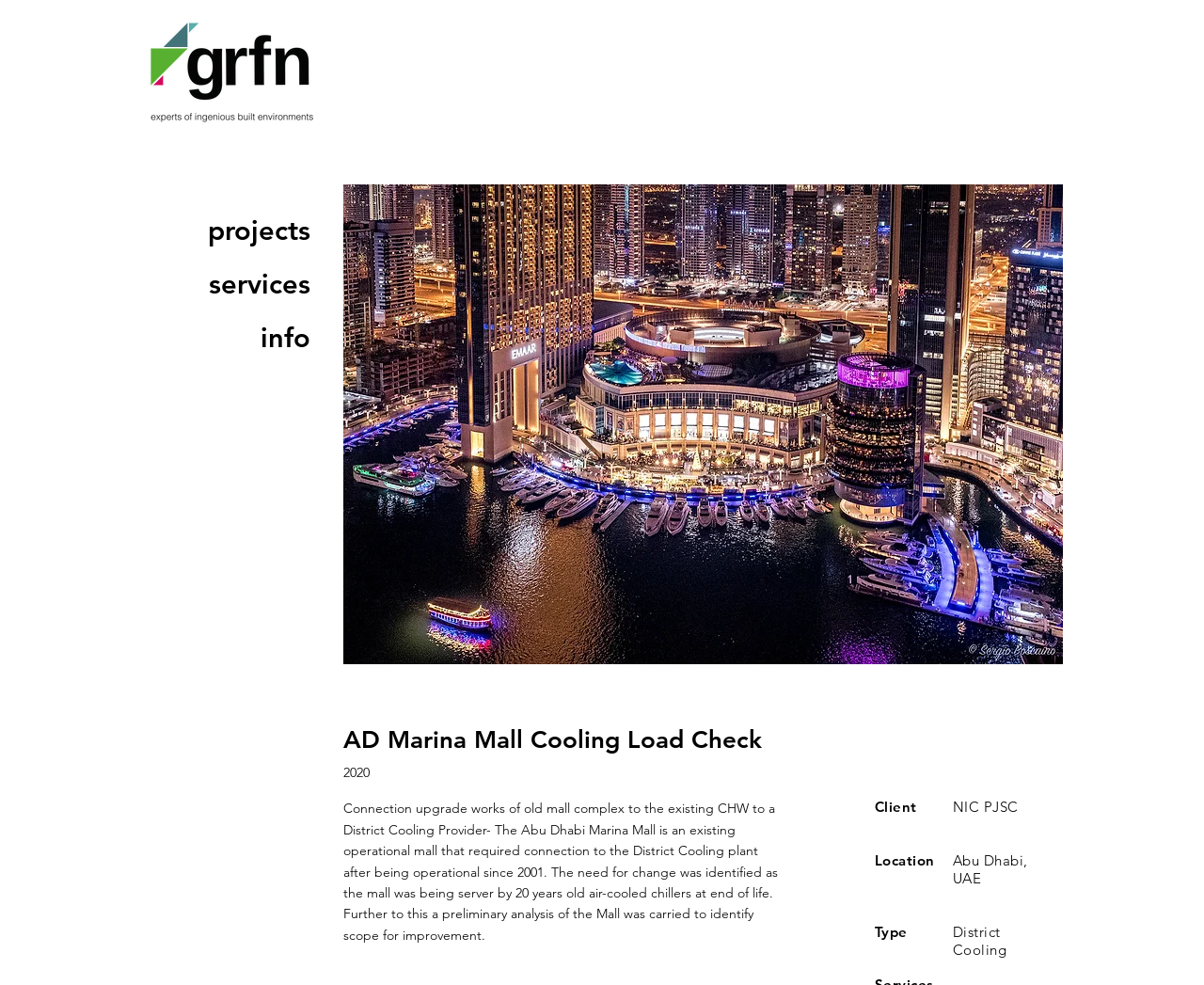Given the element description "services" in the screenshot, predict the bounding box coordinates of that UI element.

[0.117, 0.261, 0.258, 0.315]